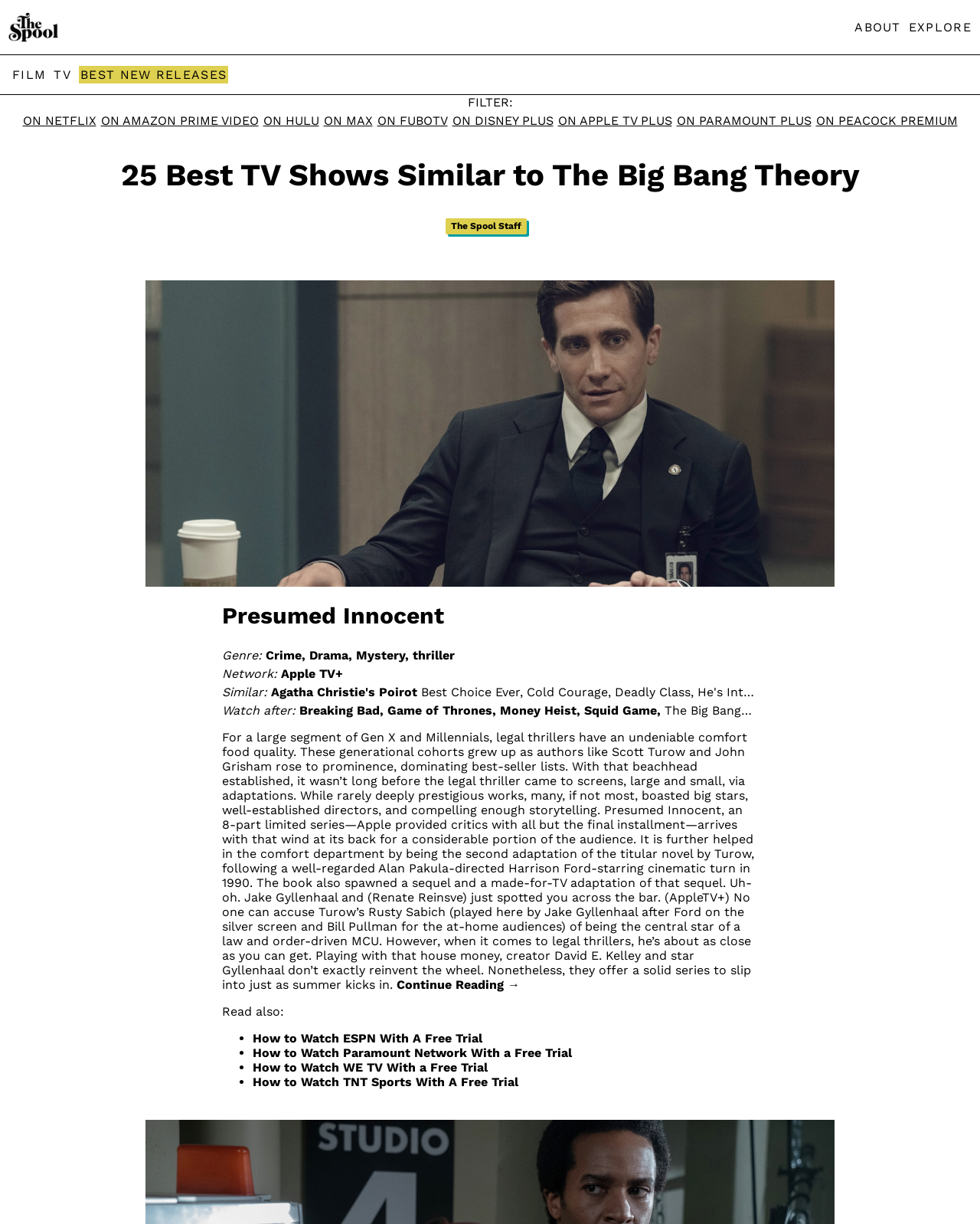Identify and extract the heading text of the webpage.

25 Best TV Shows Similar to The Big Bang Theory